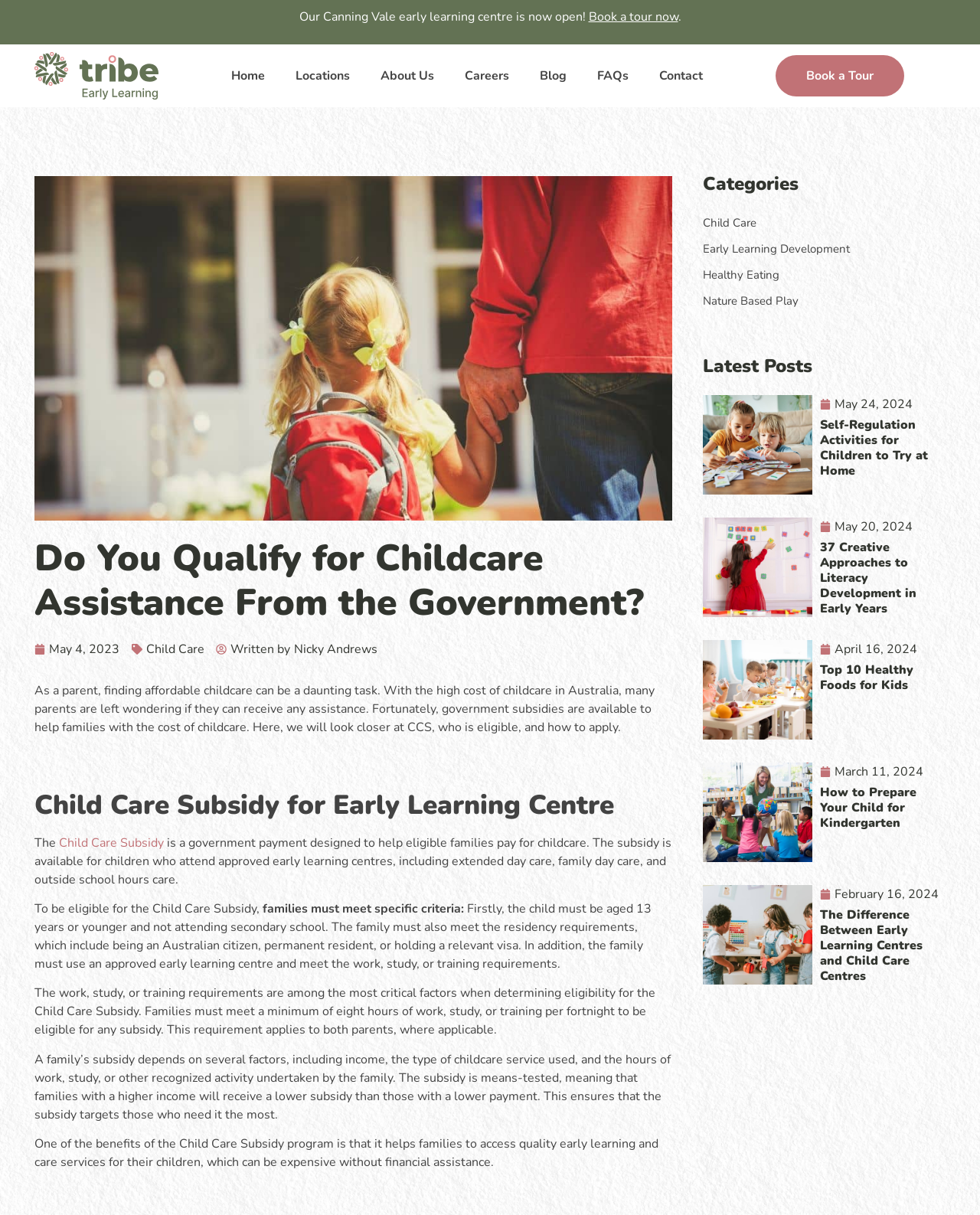Please specify the bounding box coordinates for the clickable region that will help you carry out the instruction: "Read the blog about Child Care Subsidy".

[0.035, 0.687, 0.167, 0.7]